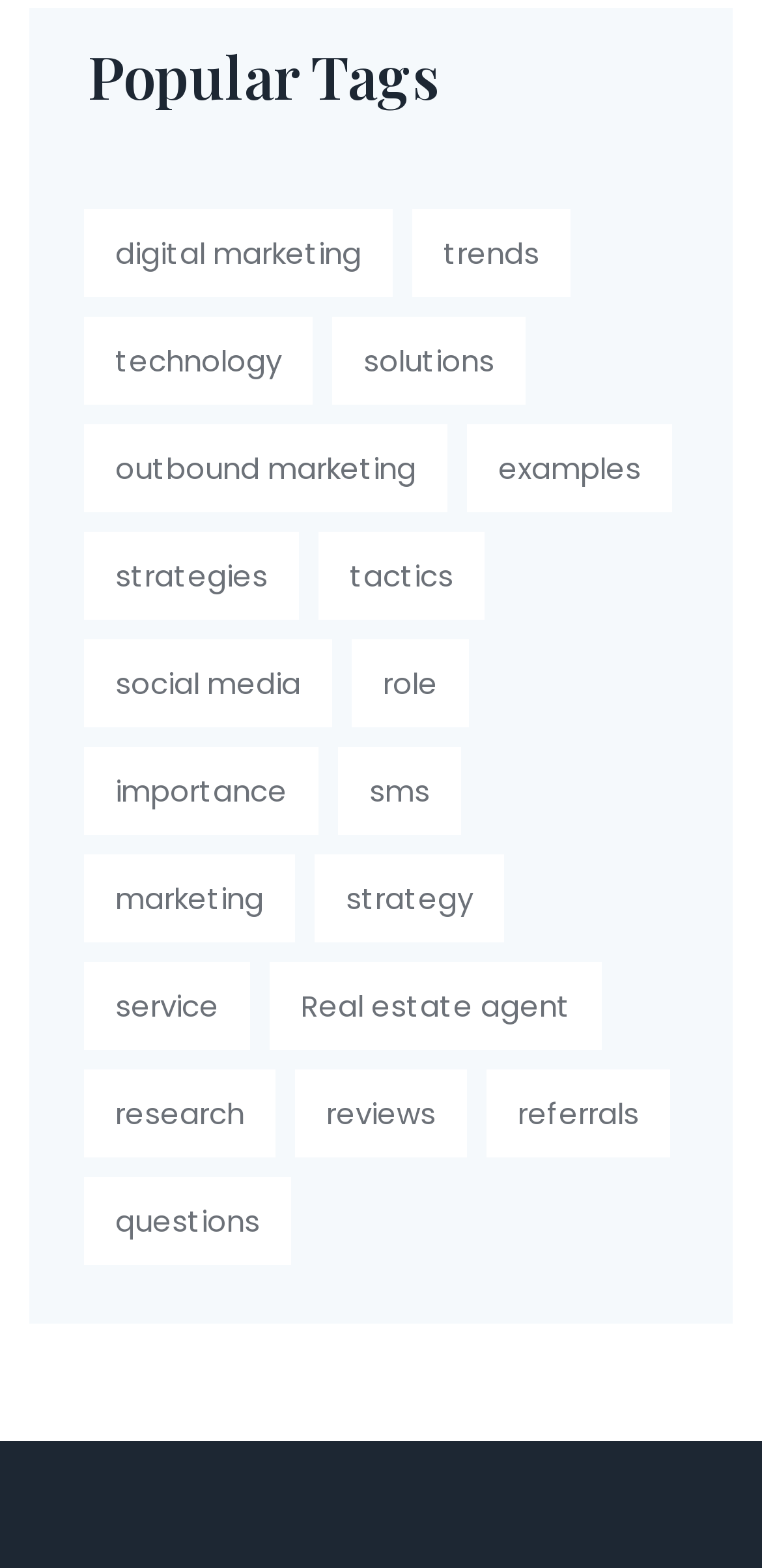Find the coordinates for the bounding box of the element with this description: "social media".

[0.11, 0.408, 0.436, 0.464]